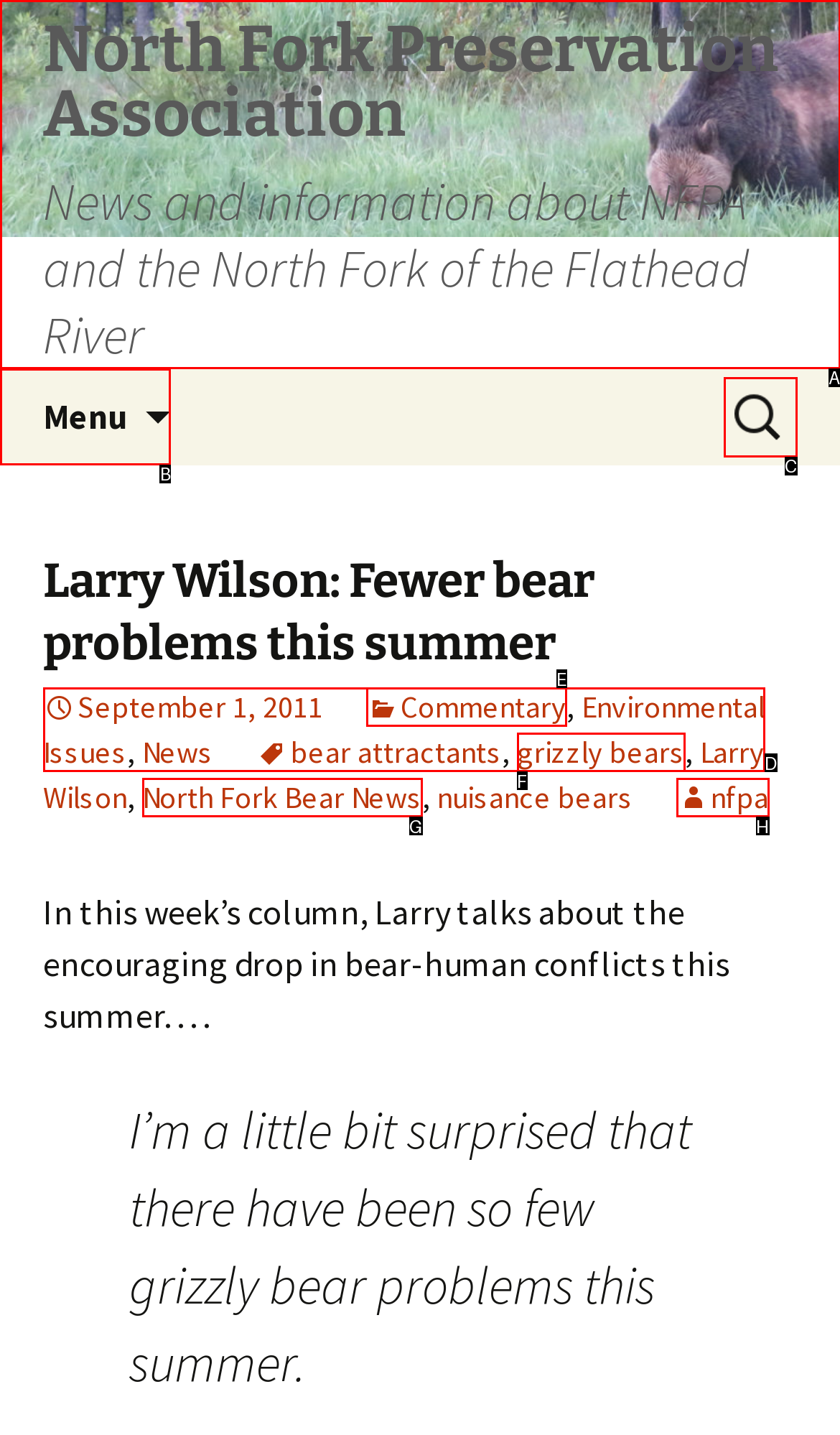Determine the correct UI element to click for this instruction: Click the menu button. Respond with the letter of the chosen element.

B